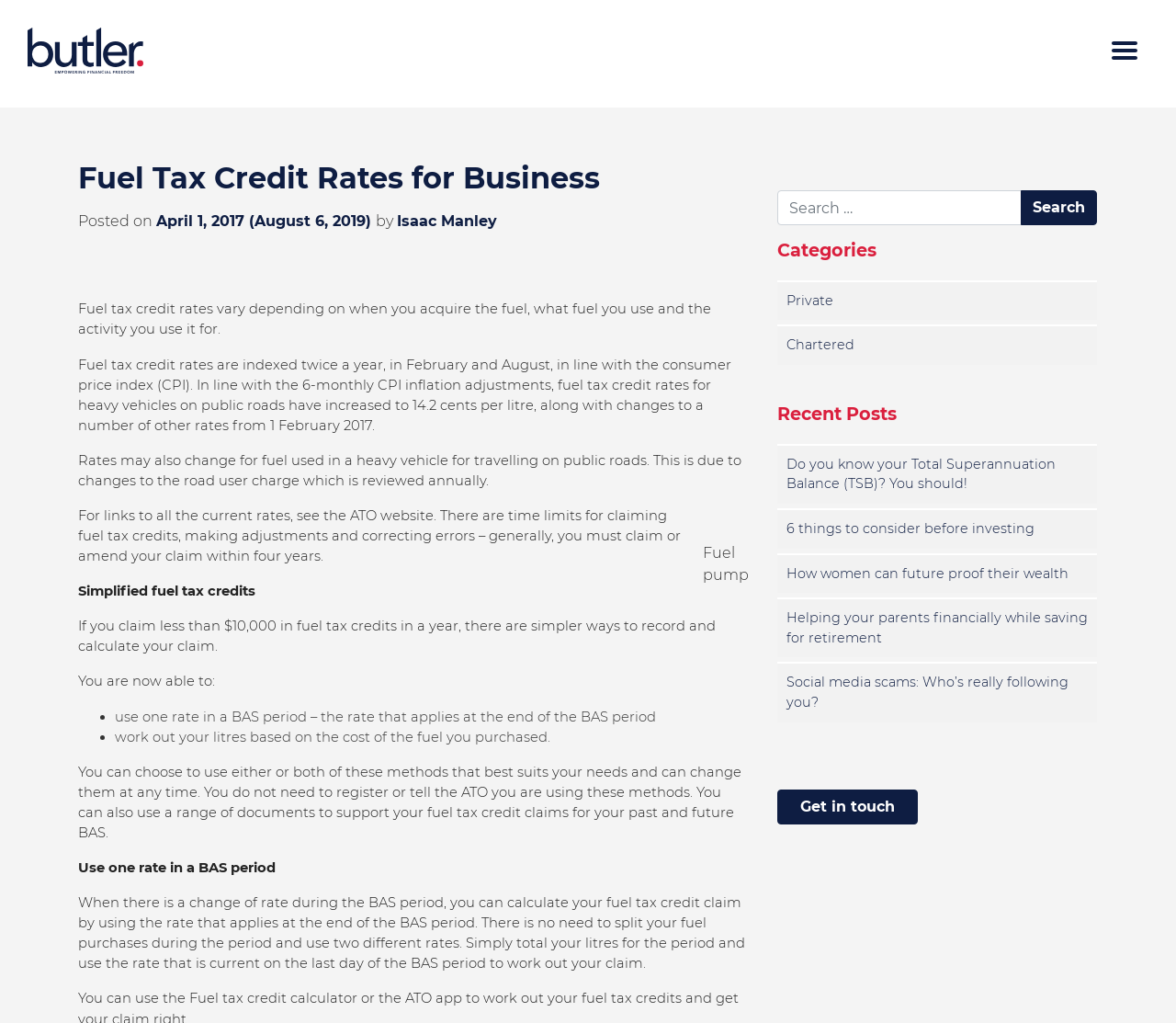Find the bounding box coordinates of the element's region that should be clicked in order to follow the given instruction: "Get in touch". The coordinates should consist of four float numbers between 0 and 1, i.e., [left, top, right, bottom].

[0.661, 0.772, 0.78, 0.806]